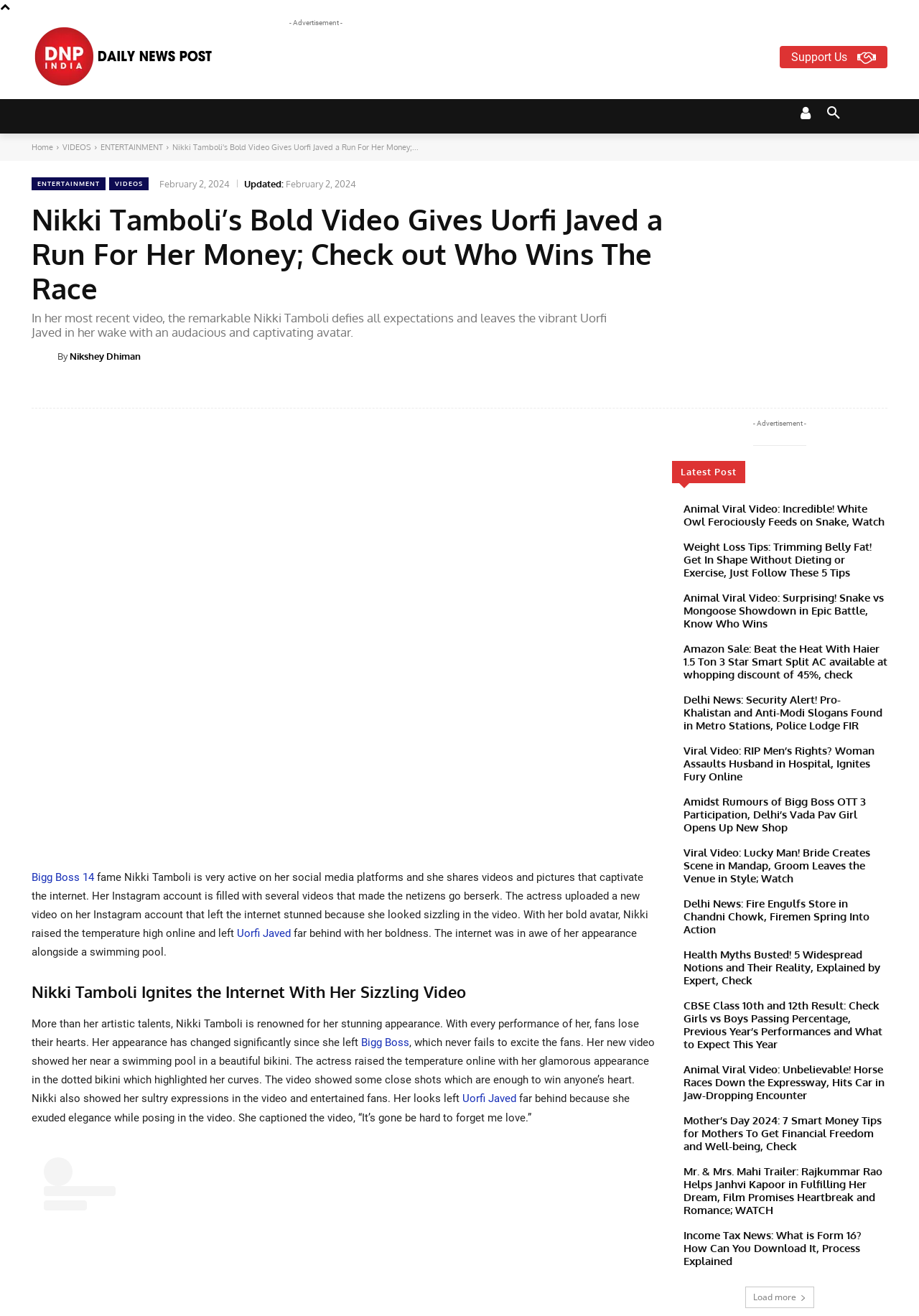Provide a brief response to the question using a single word or phrase: 
What is the topic of the latest post?

Animal Viral Video